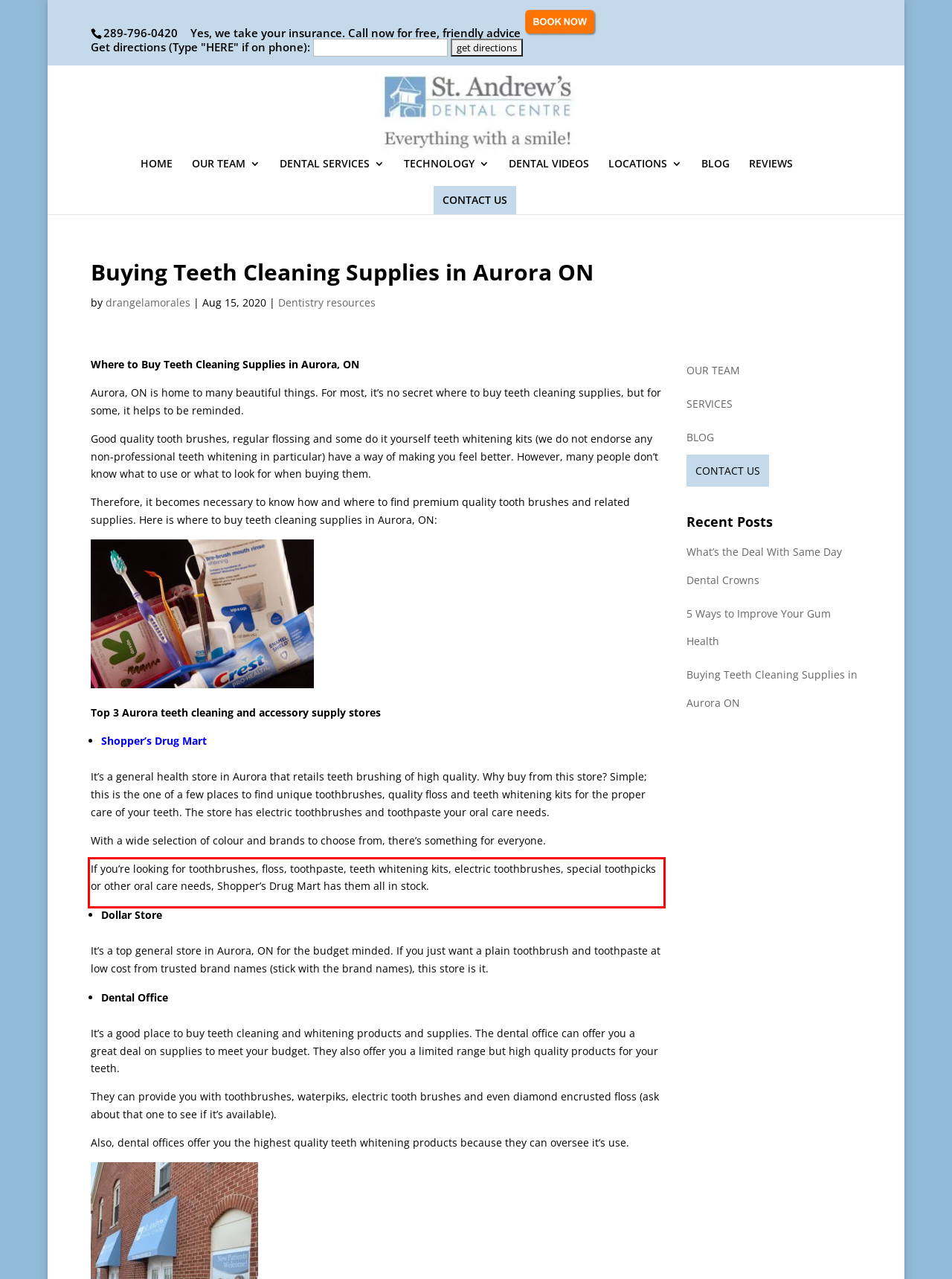With the given screenshot of a webpage, locate the red rectangle bounding box and extract the text content using OCR.

If you’re looking for toothbrushes, floss, toothpaste, teeth whitening kits, electric toothbrushes, special toothpicks or other oral care needs, Shopper’s Drug Mart has them all in stock.